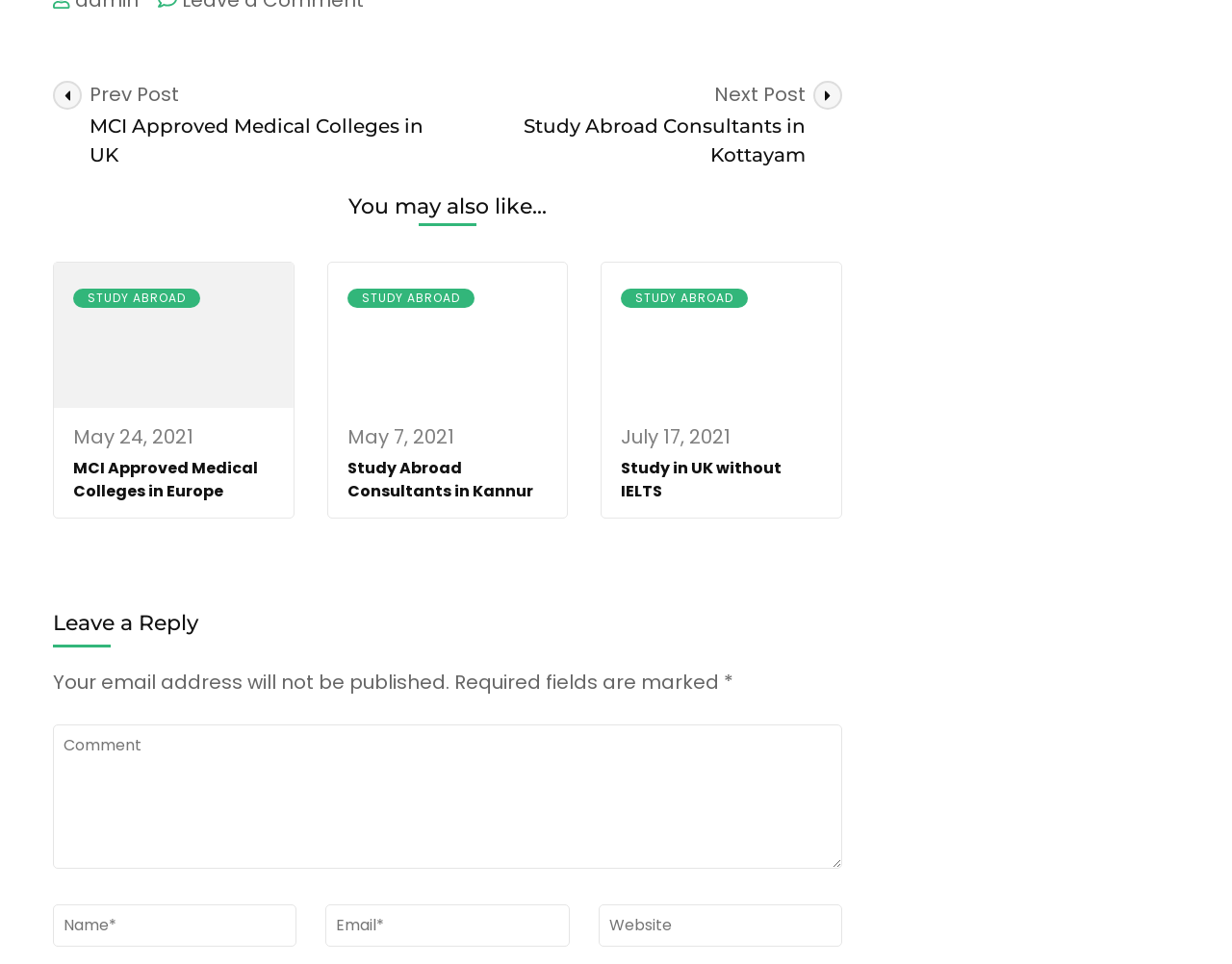Ascertain the bounding box coordinates for the UI element detailed here: "July 17, 2021January 1, 2022". The coordinates should be provided as [left, top, right, bottom] with each value being a float between 0 and 1.

[0.504, 0.439, 0.593, 0.467]